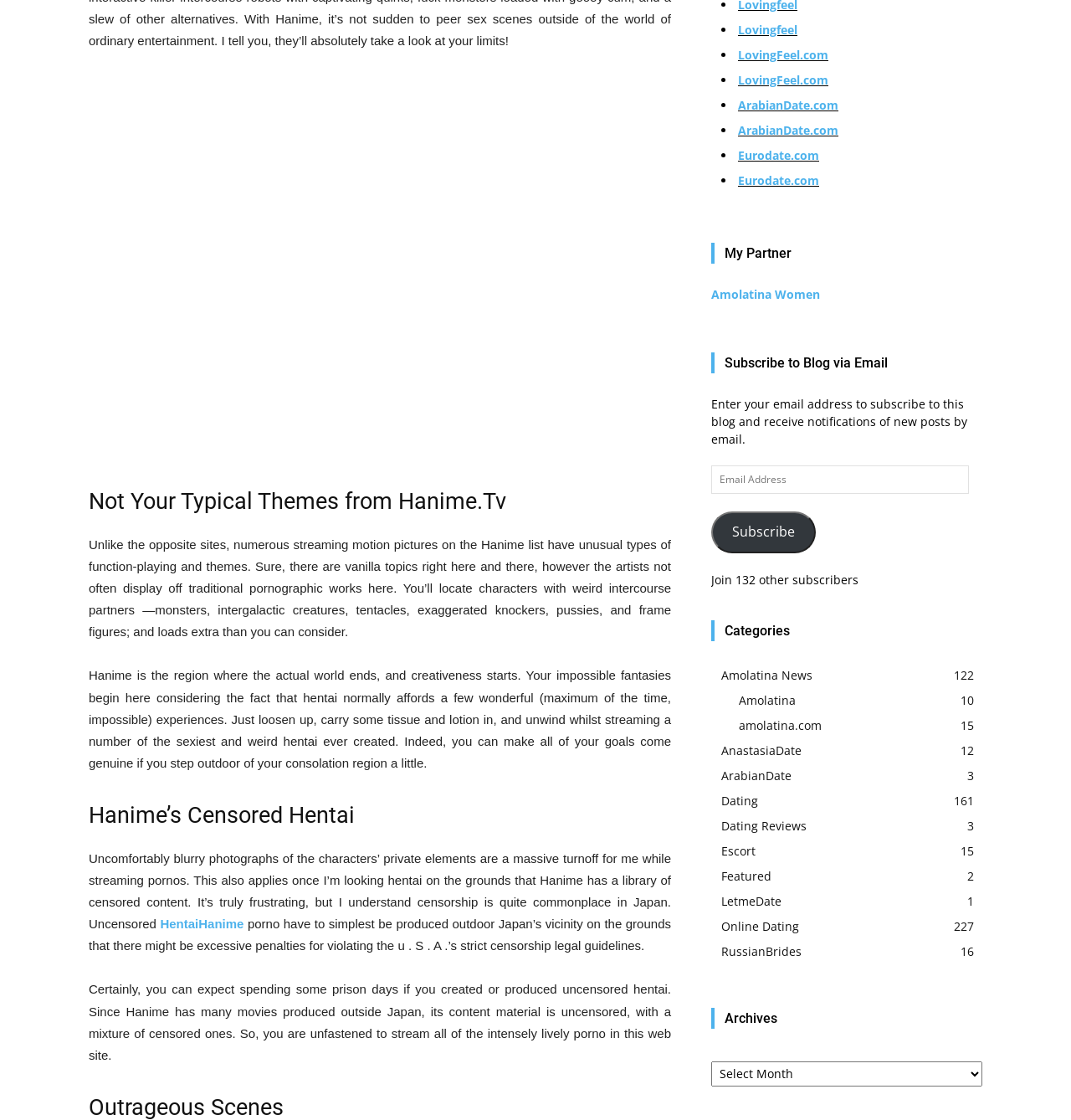Find the bounding box coordinates for the area that must be clicked to perform this action: "Click on 'Can a Bookkeeper Do Tax Return?'".

None